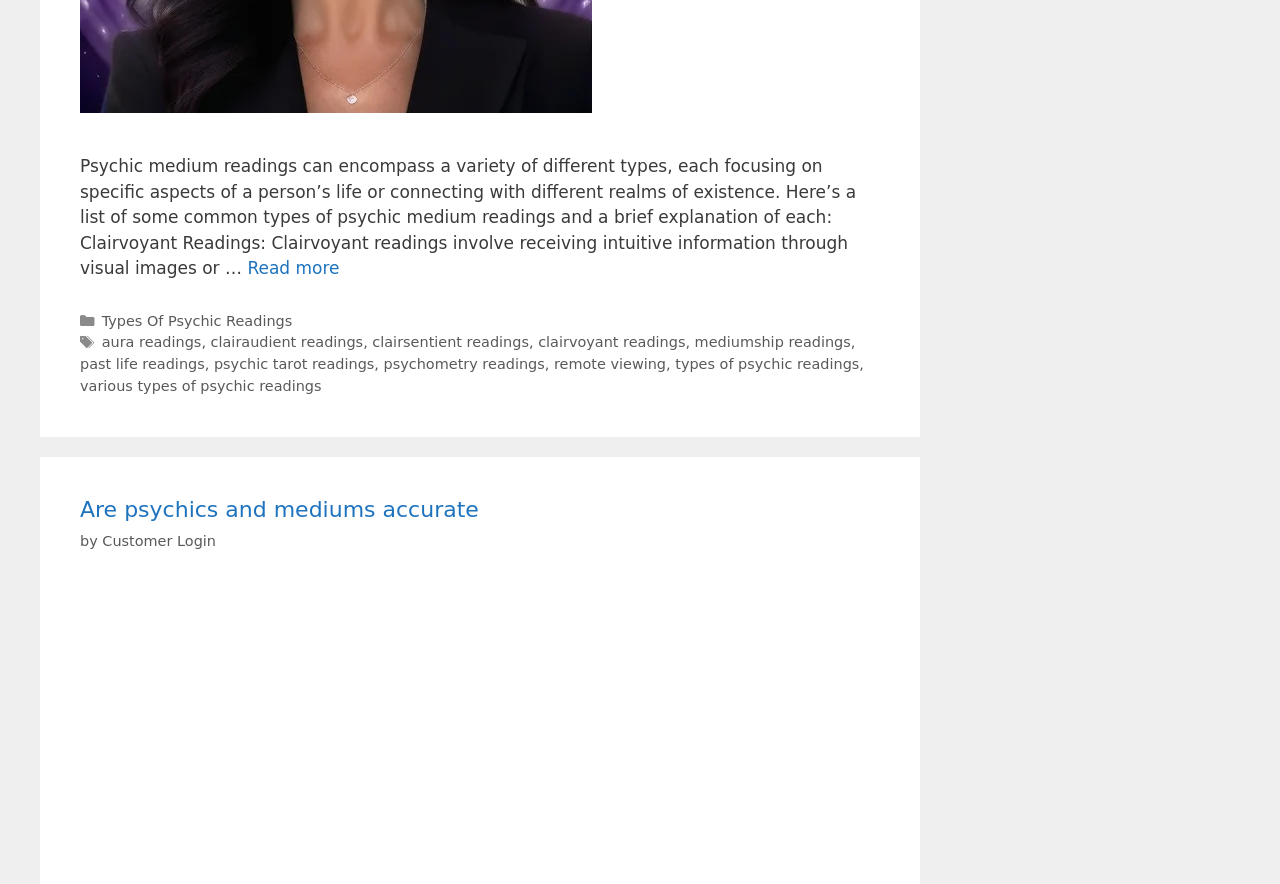Respond concisely with one word or phrase to the following query:
What is the topic of the header section?

Are psychics and mediums accurate